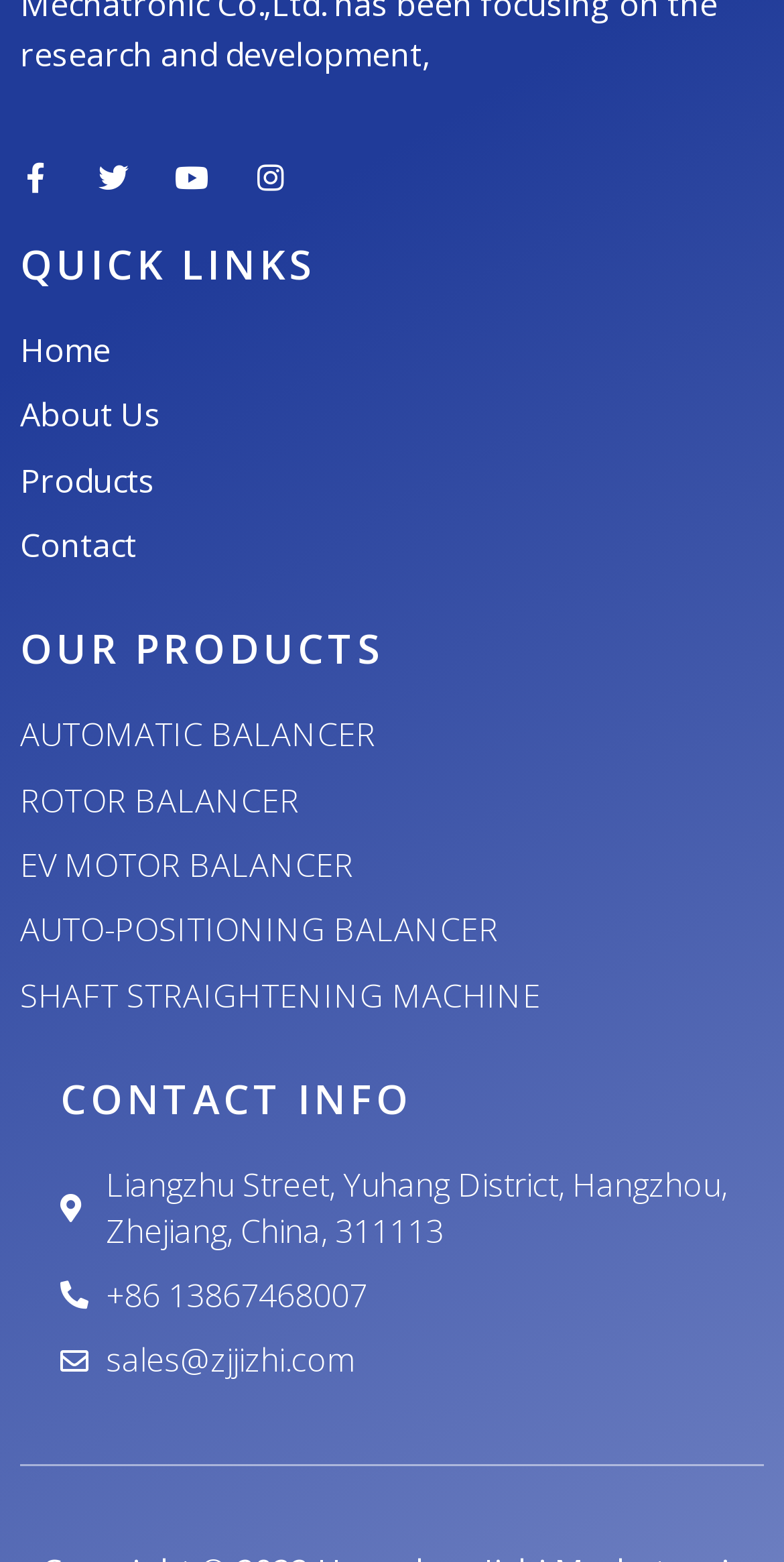Identify the bounding box coordinates of the section that should be clicked to achieve the task described: "Visit Facebook page".

[0.026, 0.104, 0.064, 0.123]